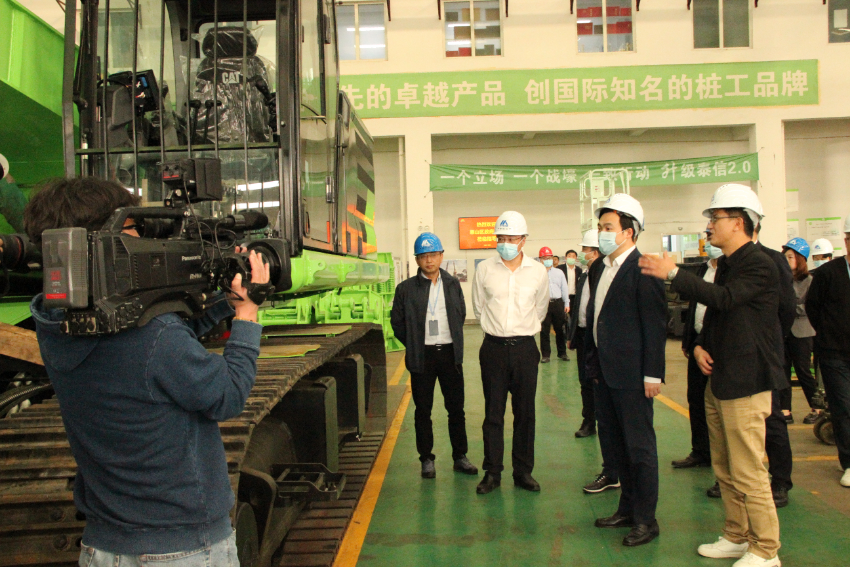Answer with a single word or phrase: 
What is the backdrop featuring?

signage